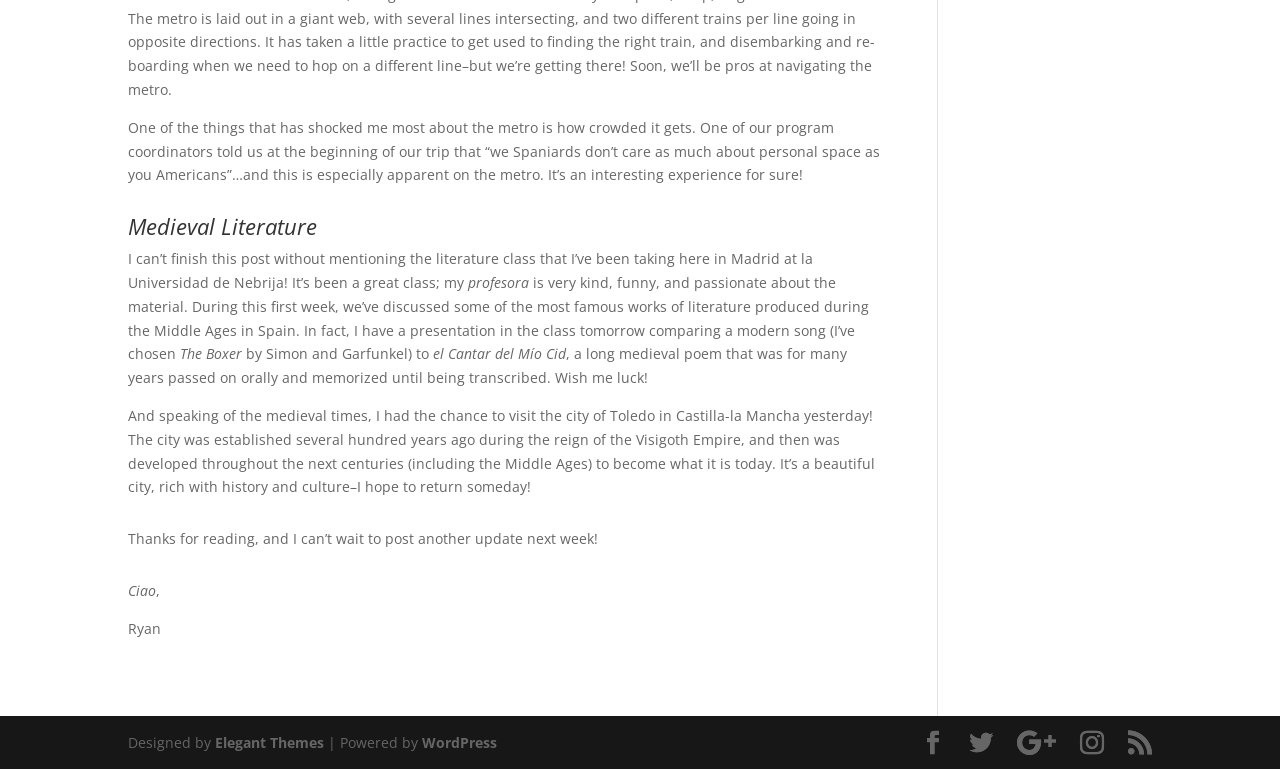Identify the bounding box coordinates for the UI element described as follows: "title="| Home page"". Ensure the coordinates are four float numbers between 0 and 1, formatted as [left, top, right, bottom].

None